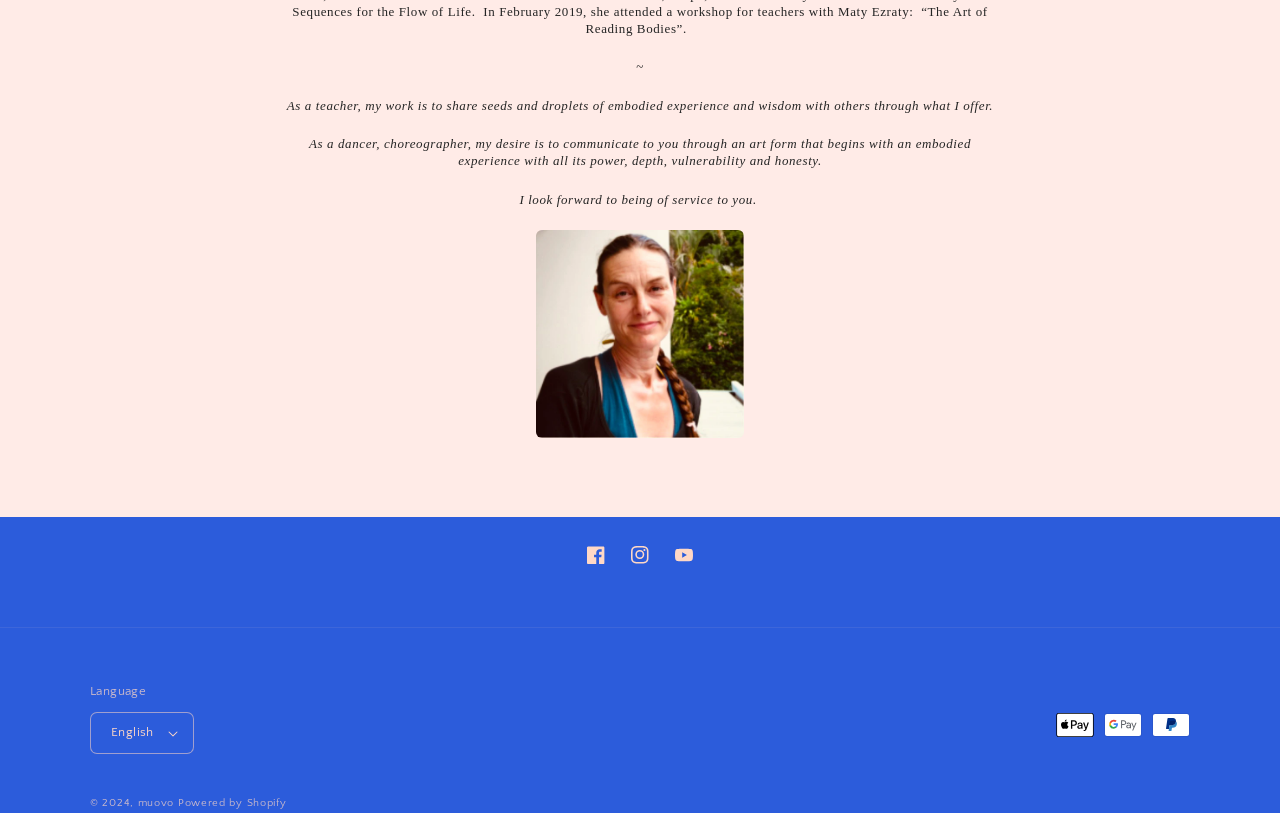Identify the bounding box of the HTML element described here: "muovo". Provide the coordinates as four float numbers between 0 and 1: [left, top, right, bottom].

[0.108, 0.98, 0.136, 0.995]